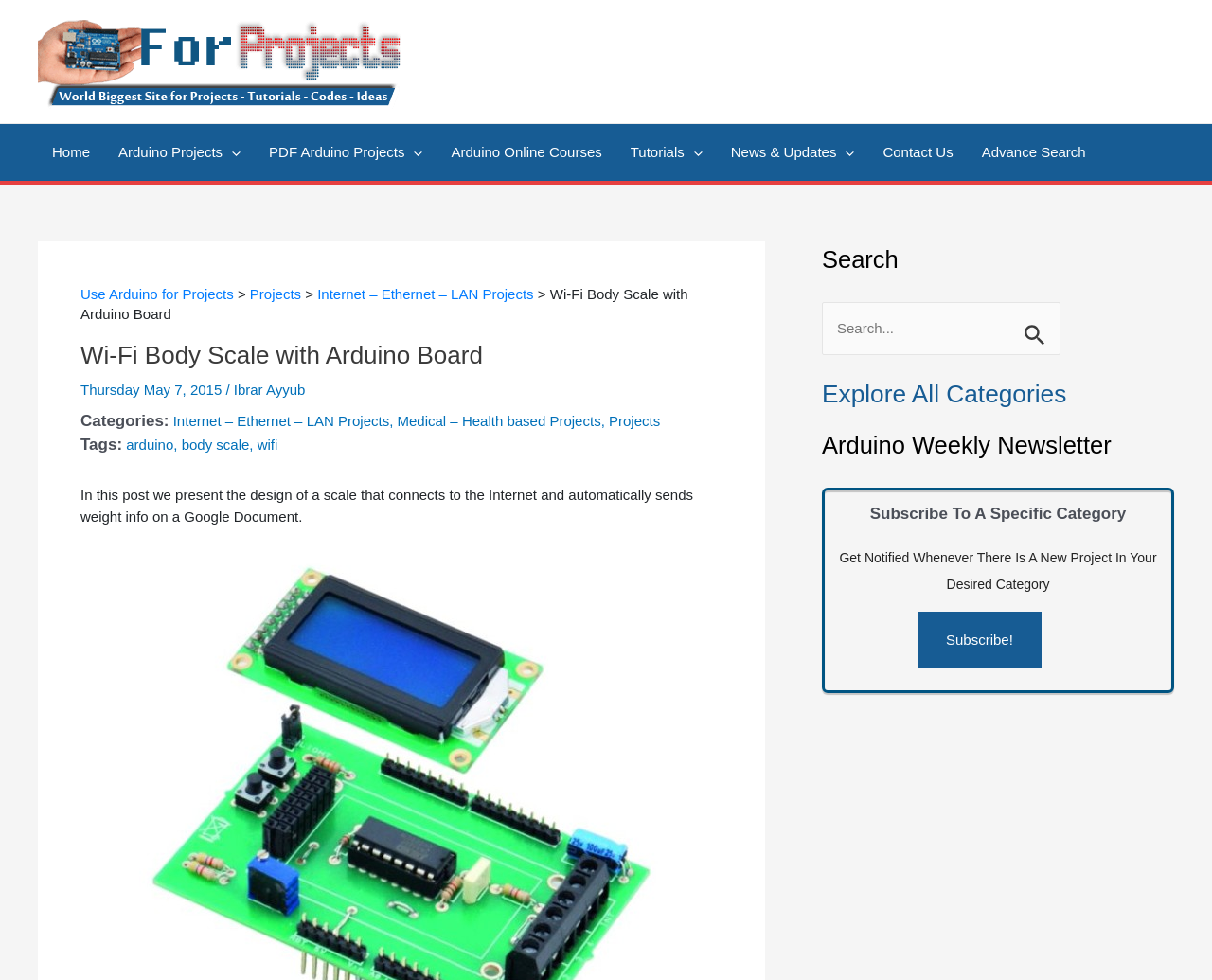Please provide the bounding box coordinates for the element that needs to be clicked to perform the instruction: "Click on 'Forget Me Not Journals'". The coordinates must consist of four float numbers between 0 and 1, formatted as [left, top, right, bottom].

None